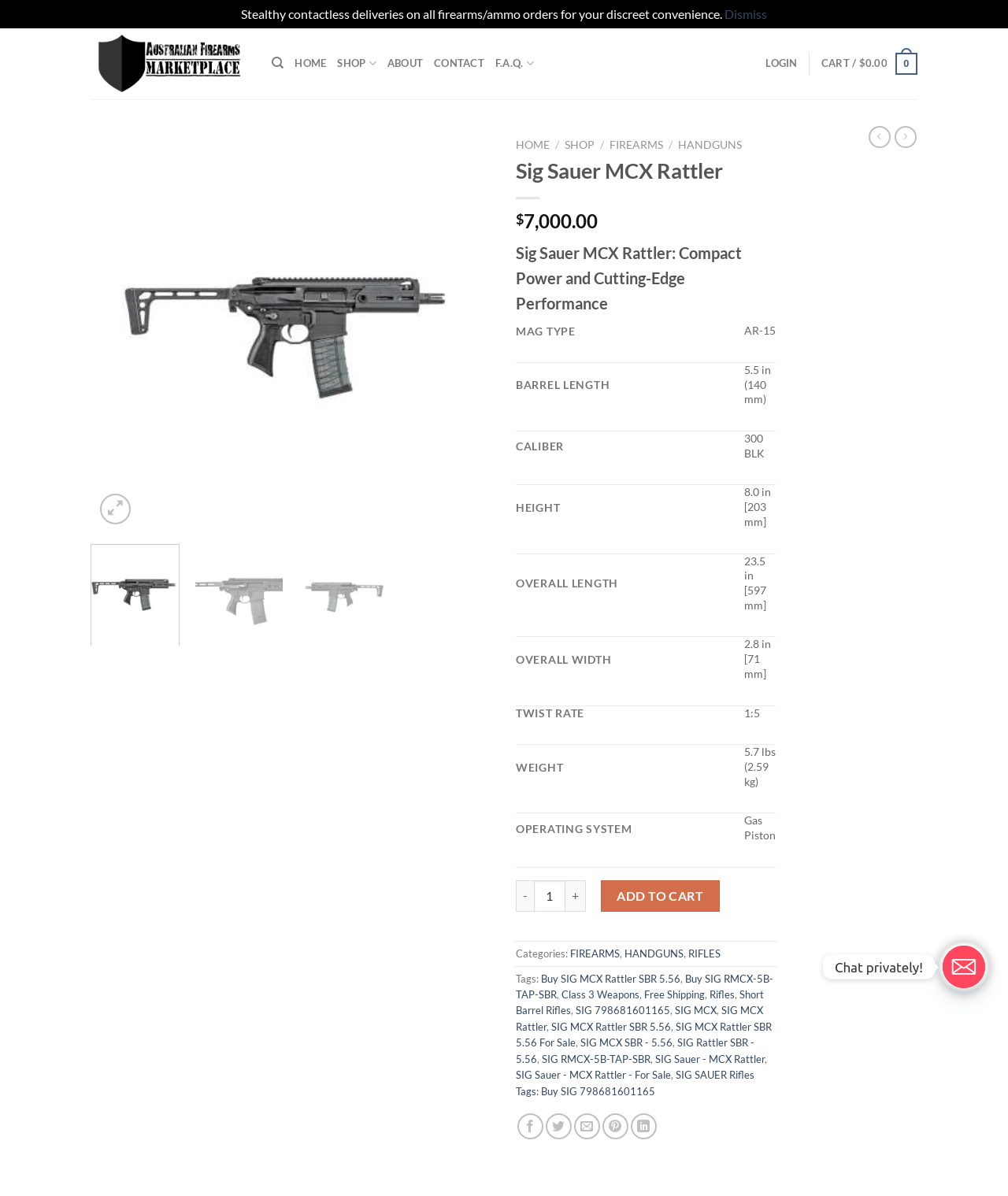Generate an in-depth caption that captures all aspects of the webpage.

This webpage is about the Sig Sauer MCX Rattler, a firearm product. At the top, there is a notification bar with a message about stealthy contactless deliveries and a "Dismiss" button. Below it, there is a header section with a logo and a navigation menu consisting of links to "HOME", "SHOP", "ABOUT", "CONTACT", "F.A.Q.", "LOGIN", and "CART".

The main content area is divided into two sections. On the left, there is a product image and a brief description of the Sig Sauer MCX Rattler. Below the image, there are navigation buttons to view previous and next products. On the right, there is a detailed product information section with a heading, price, and a table listing the product's specifications, including MAG TYPE, BARREL LENGTH, CALIBER, HEIGHT, OVERALL LENGTH, and more.

Below the product information section, there is a quantity selection area with a spin button and "ADD TO CART" button. Further down, there are categories and tags related to the product, including links to "FIREARMS", "HANDGUNS", "RIFLES", and more.

Throughout the page, there are several images, including the product image, logo, and icons for navigation and buttons. The overall layout is organized, with clear headings and concise text, making it easy to navigate and find information about the product.